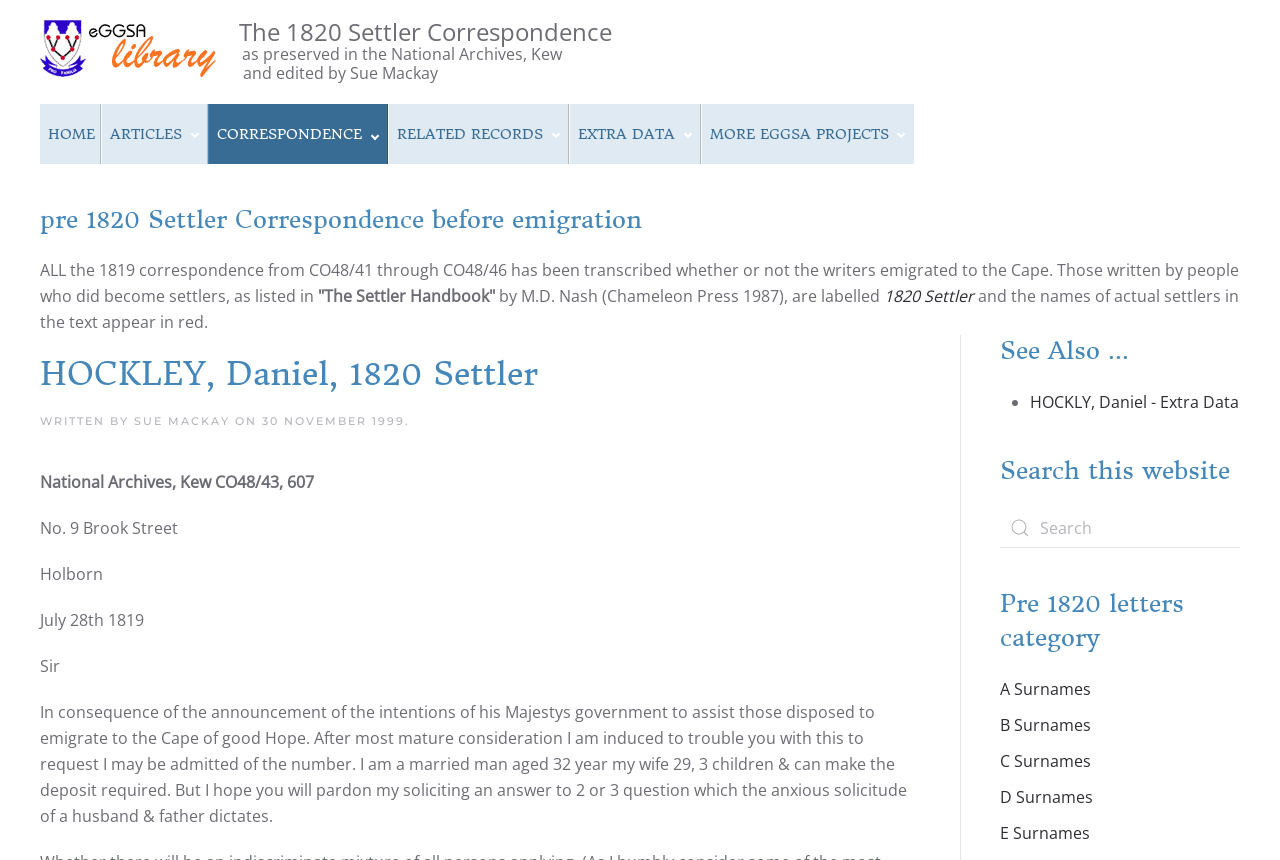Please specify the bounding box coordinates of the clickable section necessary to execute the following command: "Go to HOCKLY, Daniel - Extra Data".

[0.805, 0.454, 0.968, 0.48]